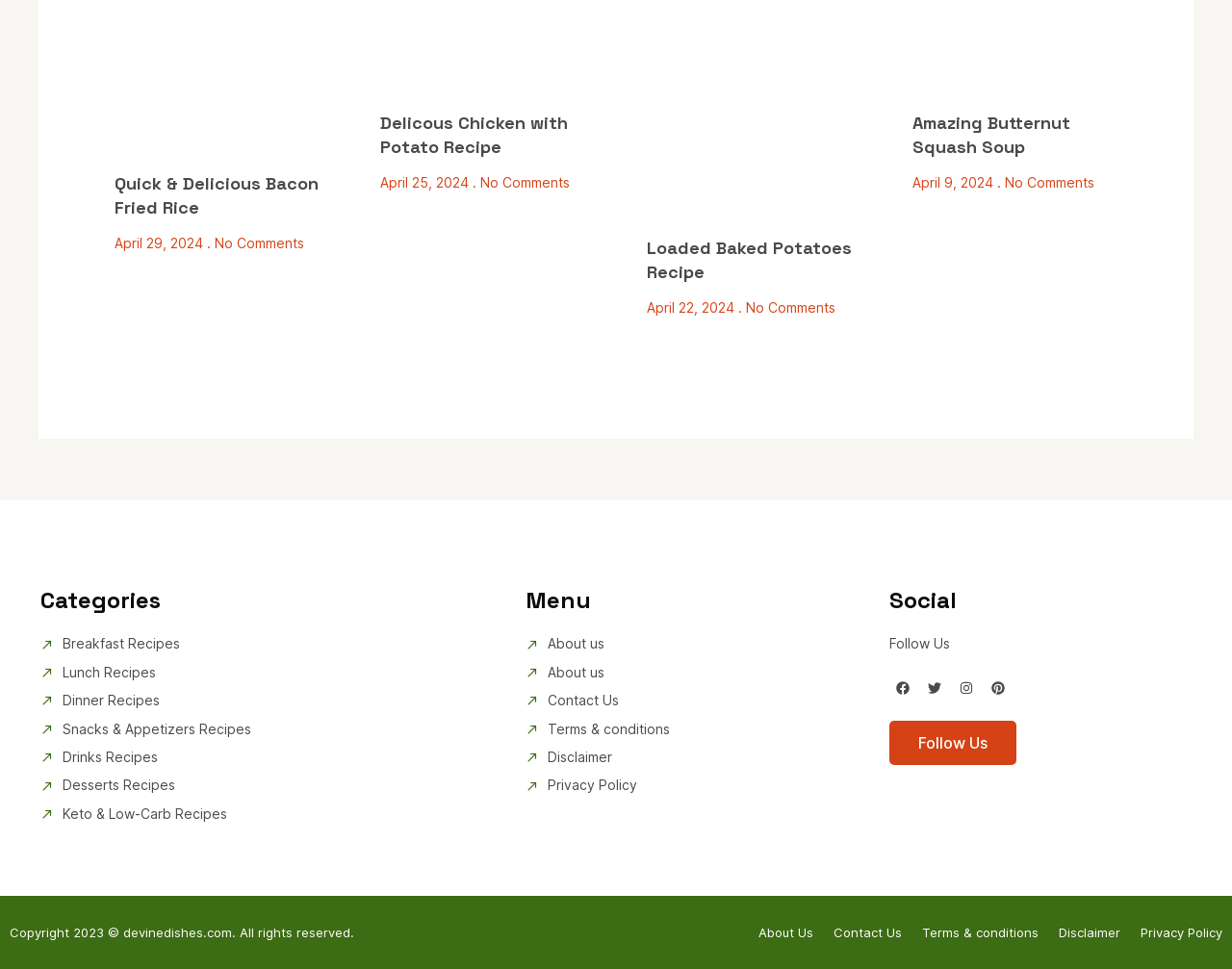Locate the bounding box of the UI element described in the following text: "Terms & conditions".

[0.748, 0.95, 0.843, 0.974]